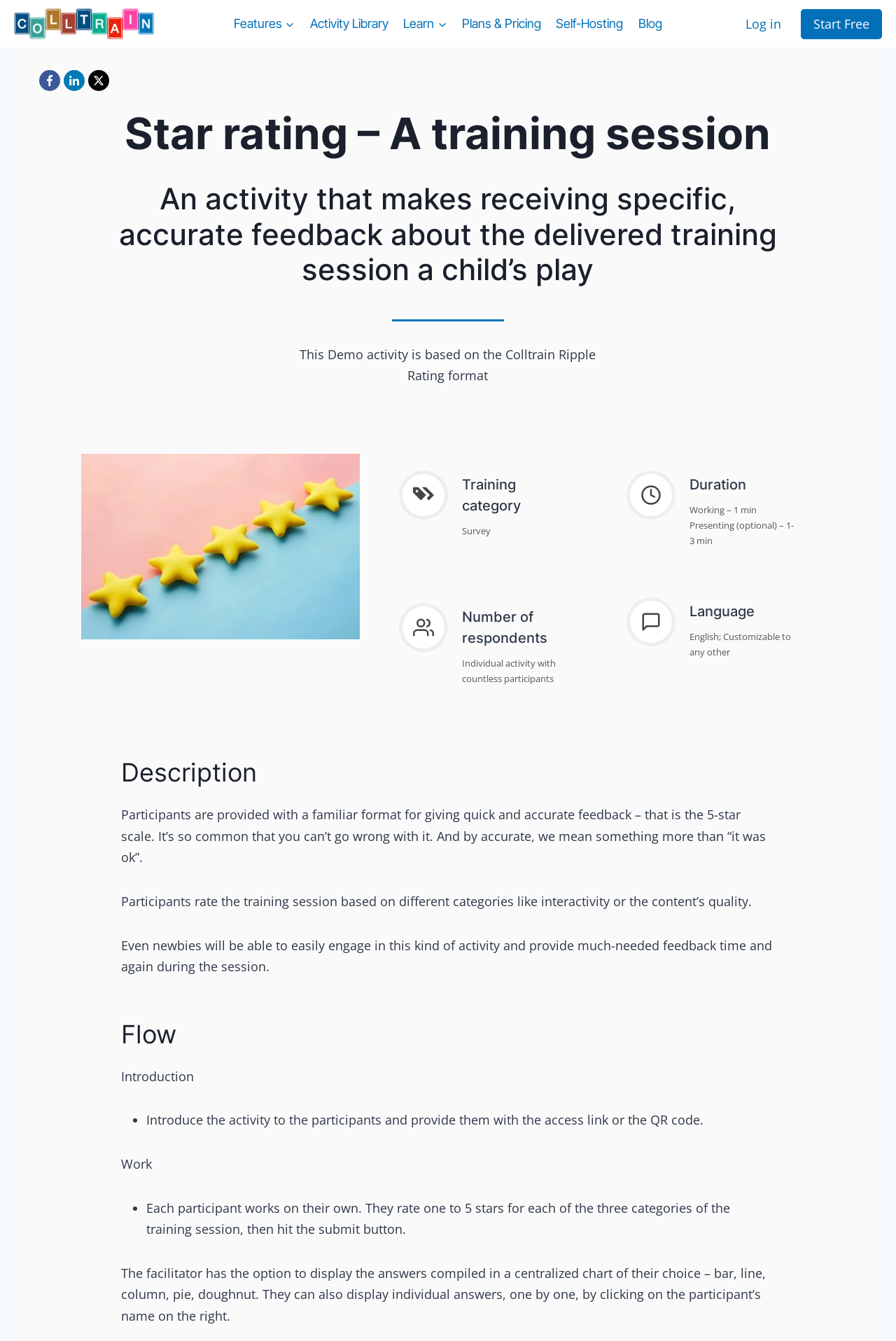Can you find and provide the title of the webpage?

Star rating – A training session